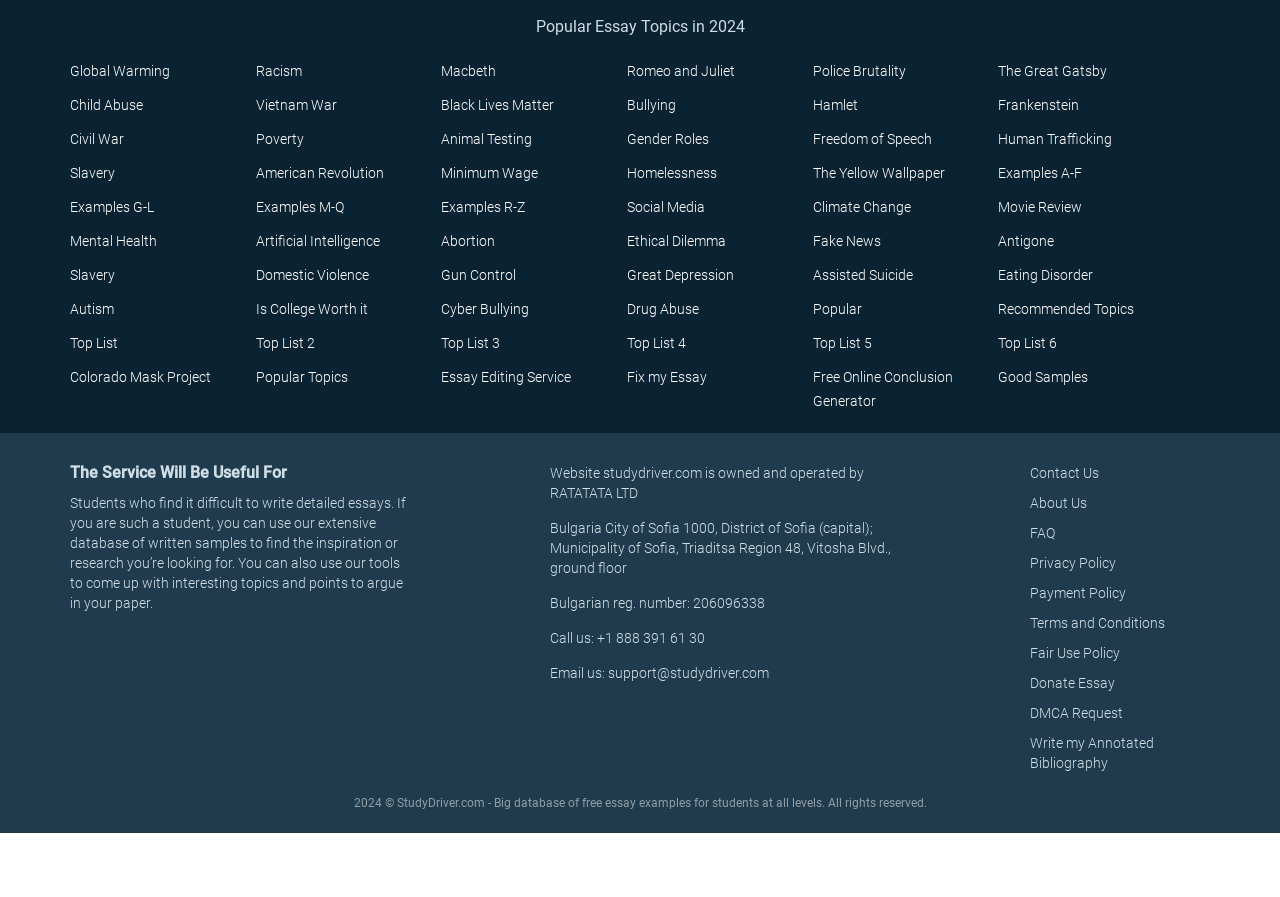Please mark the bounding box coordinates of the area that should be clicked to carry out the instruction: "Click on the 'Popular Essay Topics in 2024' link".

[0.418, 0.019, 0.582, 0.041]